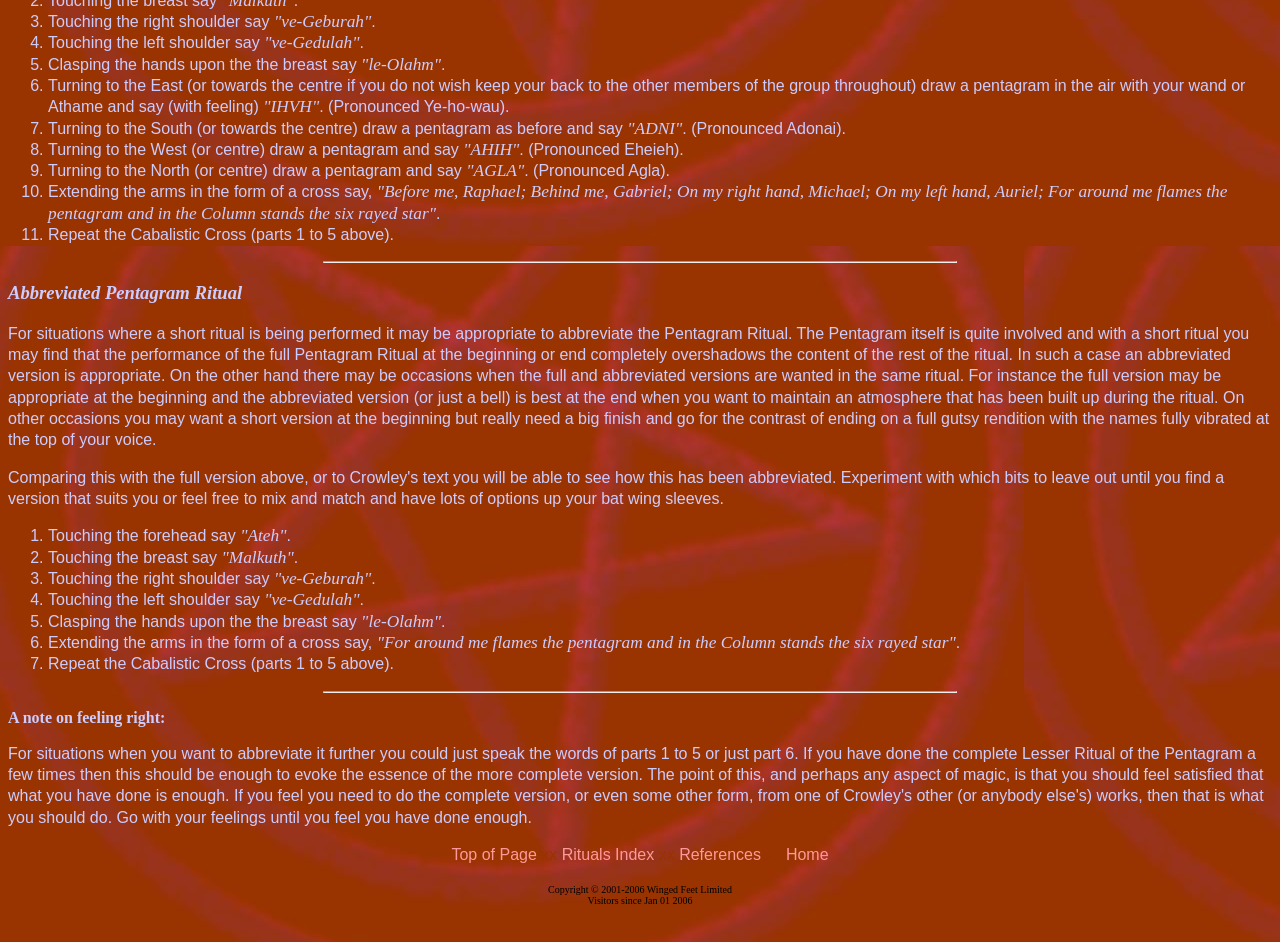Using the provided element description: "alt="LCIH Virtual Angel Tree"", identify the bounding box coordinates. The coordinates should be four floats between 0 and 1 in the order [left, top, right, bottom].

None